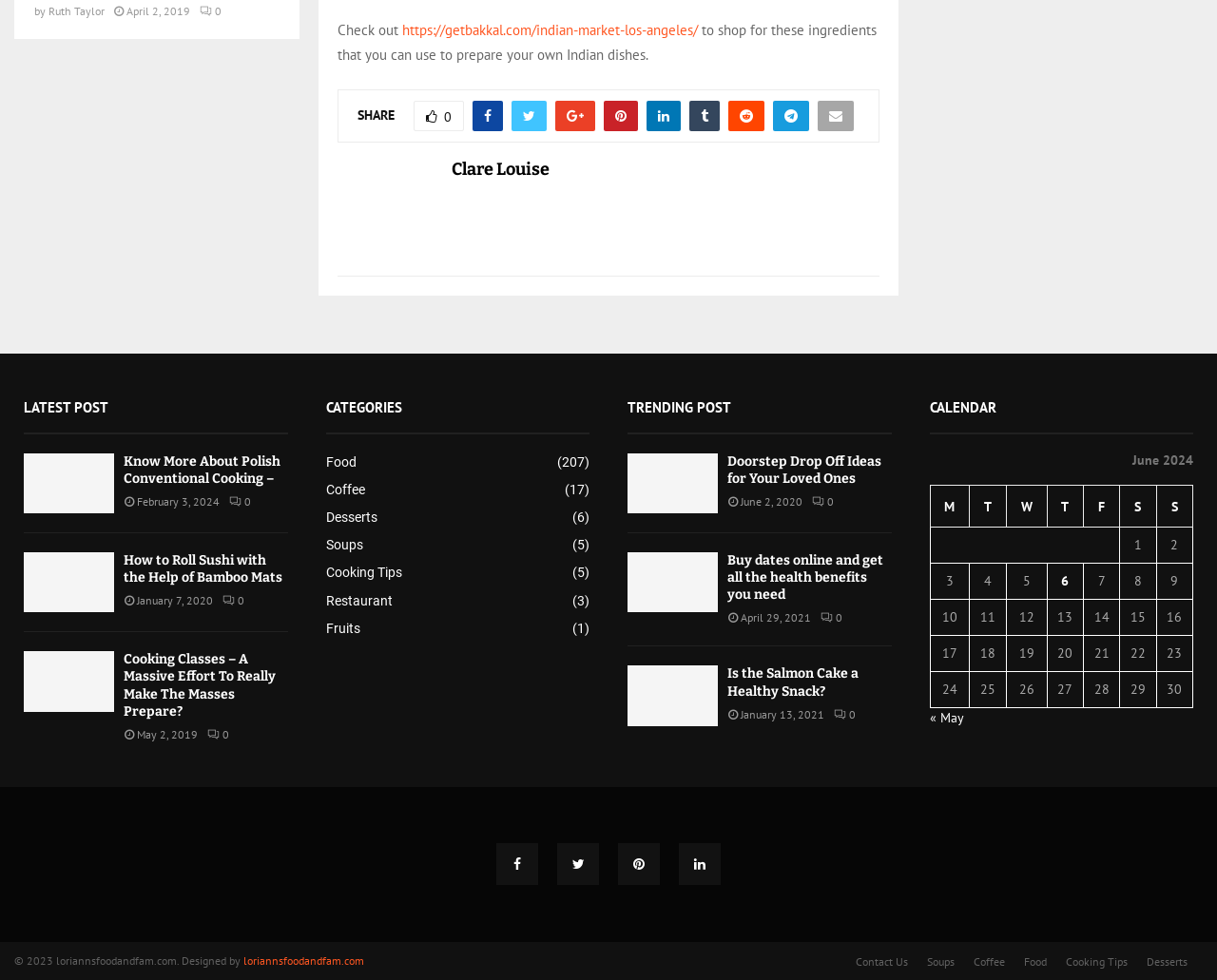What is the date of the second article?
Look at the image and respond to the question as thoroughly as possible.

I looked at the second article section and found a time element with the text 'January 7, 2020', which indicates the date of the article.